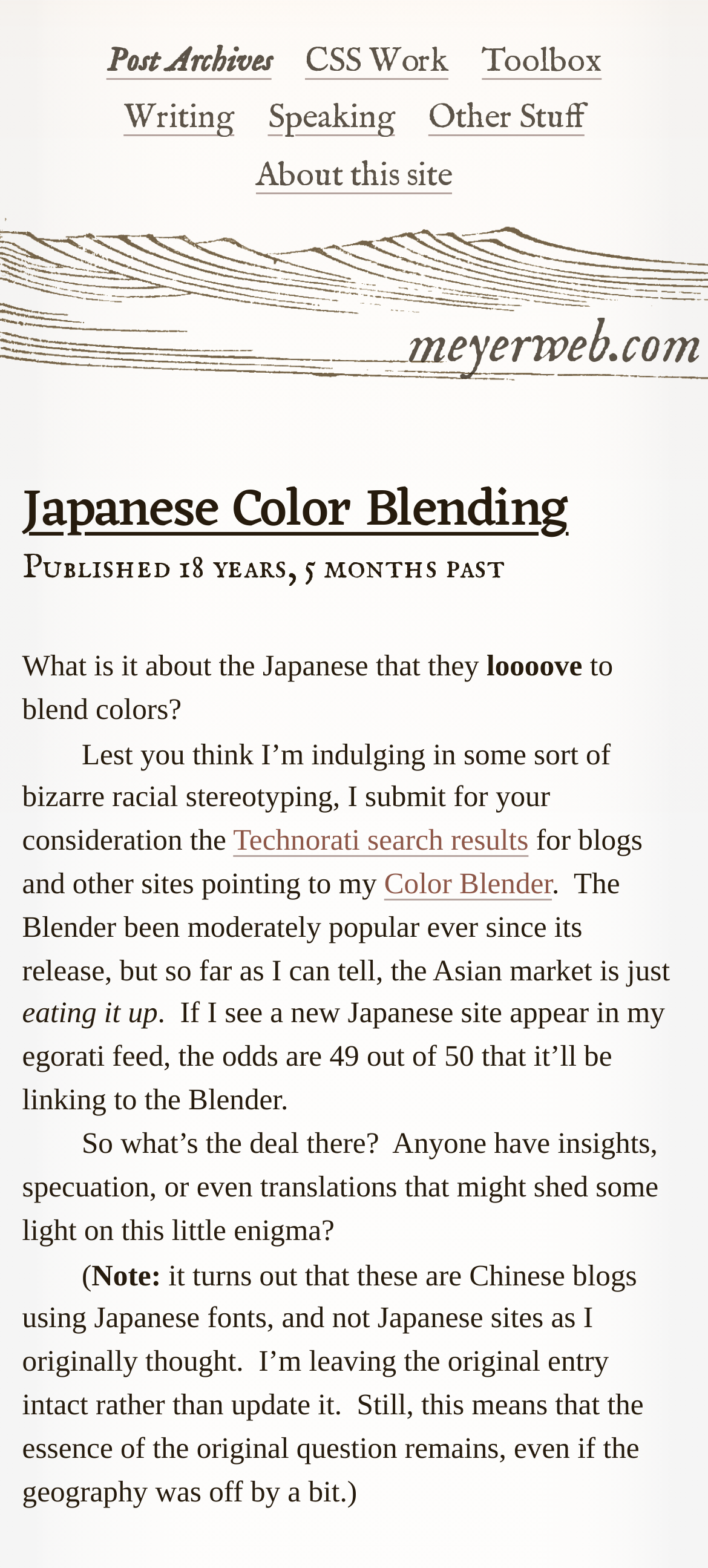Give a one-word or one-phrase response to the question:
What is the author's observation about the Asian market?

It is popular